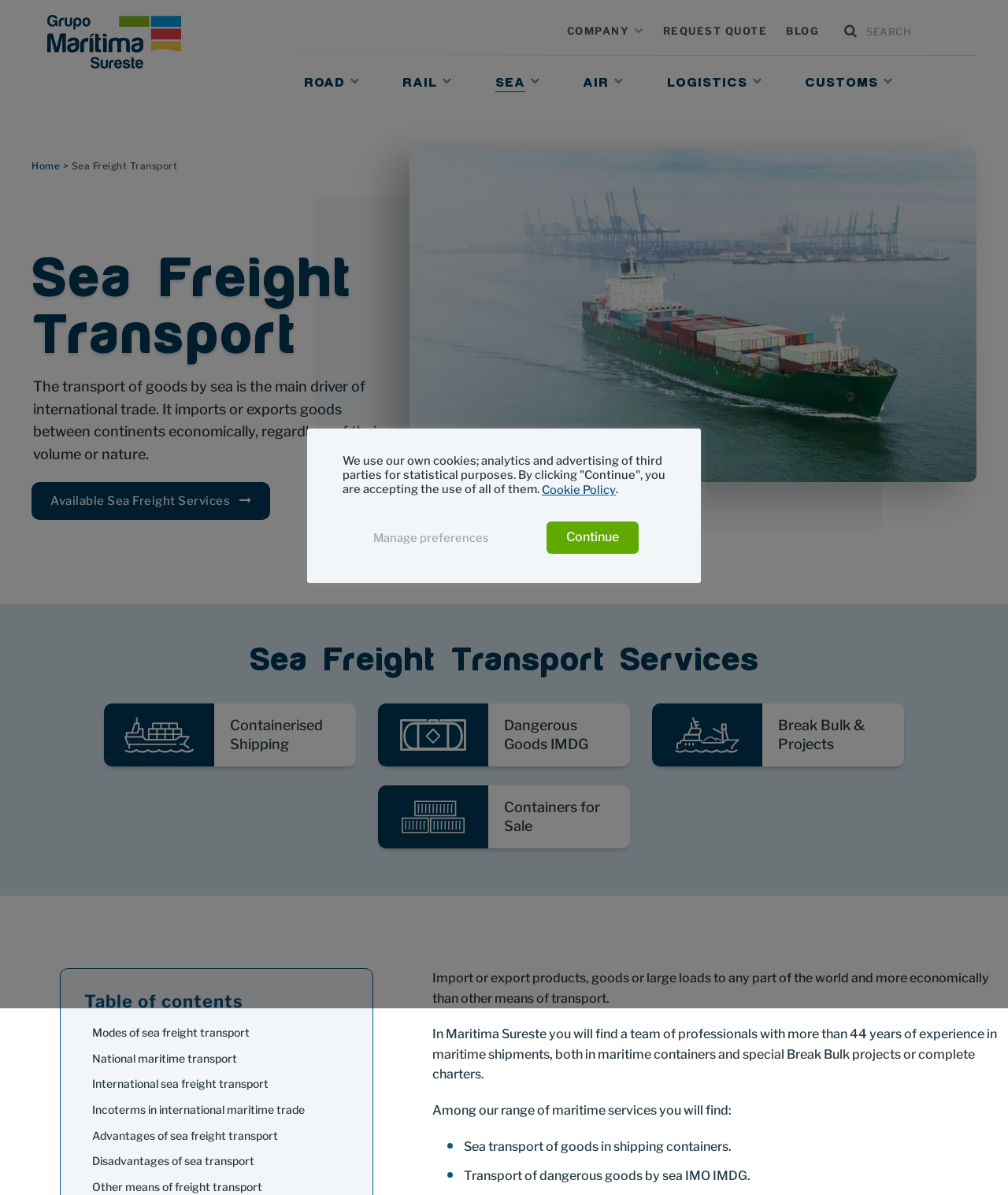Please identify the bounding box coordinates of the element's region that I should click in order to complete the following instruction: "Go to the 'Sea Freight Transport' page". The bounding box coordinates consist of four float numbers between 0 and 1, i.e., [left, top, right, bottom].

[0.031, 0.21, 0.594, 0.304]